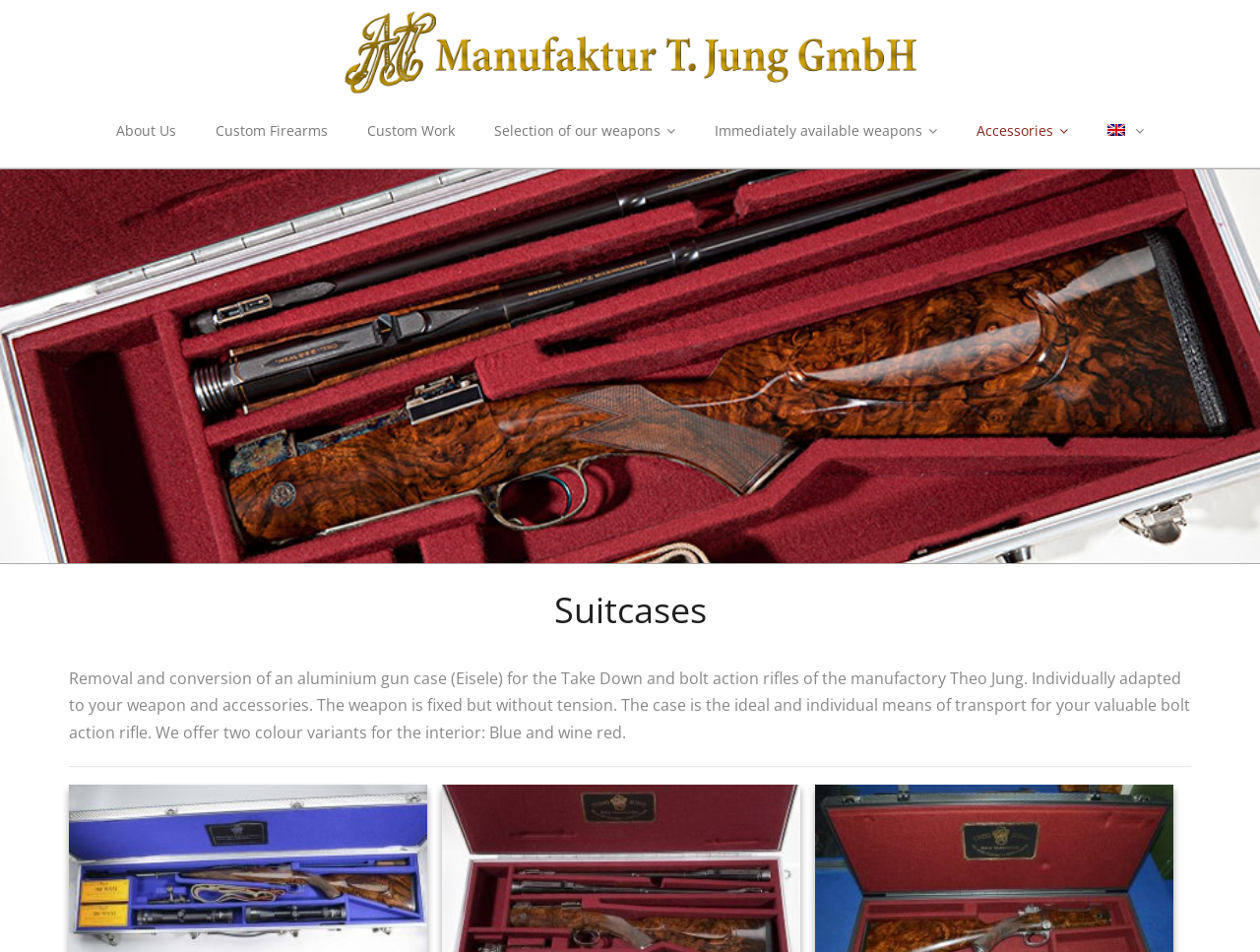Generate a comprehensive caption for the webpage you are viewing.

The webpage is about Koffer, a weapons manufacture company, T. Jung GmbH. At the top, there is a logo of the company, which is an image accompanied by a link with the company's name. Below the logo, there is a navigation menu with six links: "About Us", "Custom Firearms", "Custom Work", "Selection of our weapons", "Immediately available weapons", and "Accessories". These links are arranged horizontally, taking up most of the width of the page.

Below the navigation menu, there is a slider section that occupies a significant portion of the page. Within this section, there is a heading titled "Suitcases". Following the heading, there is a block of text that describes a specific product or service offered by the company, which is the removal and conversion of an aluminium gun case for Take Down and bolt action rifles. The text provides details about the product, including its features and available color options.

The overall layout of the page is organized, with clear headings and concise text. The use of a slider section and a navigation menu helps to structure the content and make it easy to navigate.